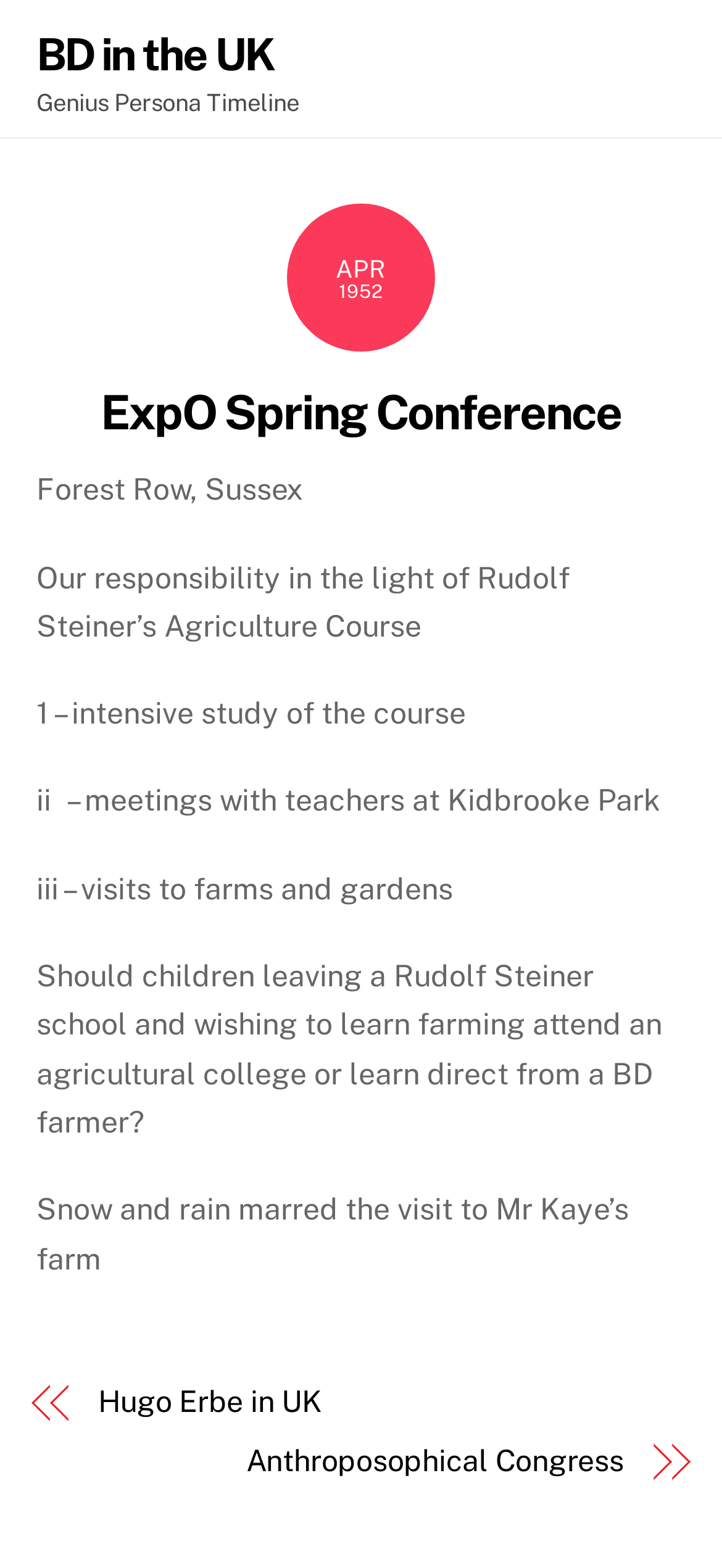Please provide a detailed answer to the question below by examining the image:
What is the location of the ExpO Spring Conference?

I found the answer by looking at the webpage content, specifically the article section, where I found the text 'Forest Row, Sussex' which is likely to be the location of the ExpO Spring Conference.